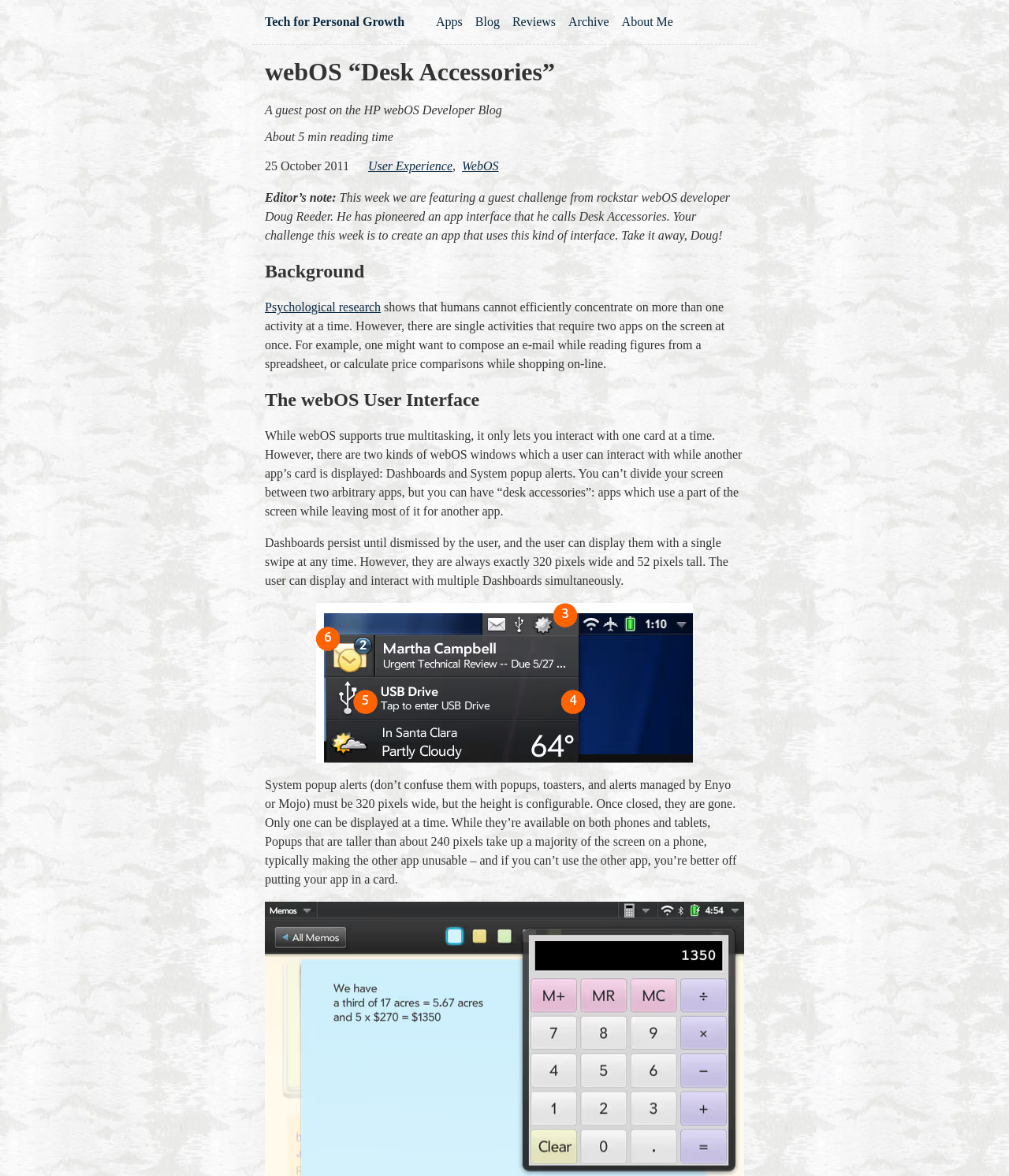Show the bounding box coordinates for the HTML element described as: "Tech for Personal Growth".

[0.262, 0.013, 0.401, 0.025]